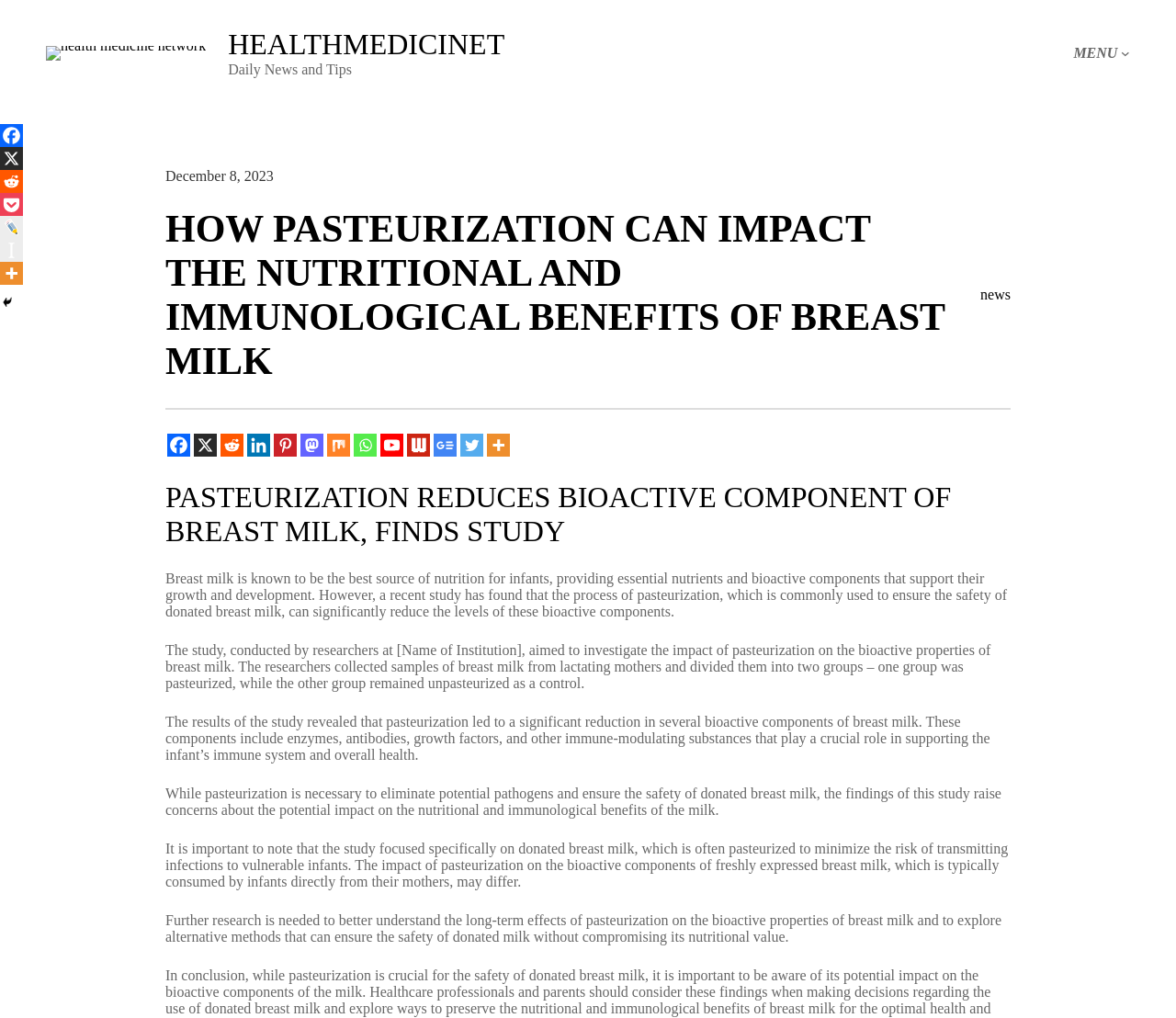Locate the bounding box coordinates of the UI element described by: "alt="health medicine network"". The bounding box coordinates should consist of four float numbers between 0 and 1, i.e., [left, top, right, bottom].

[0.039, 0.045, 0.175, 0.059]